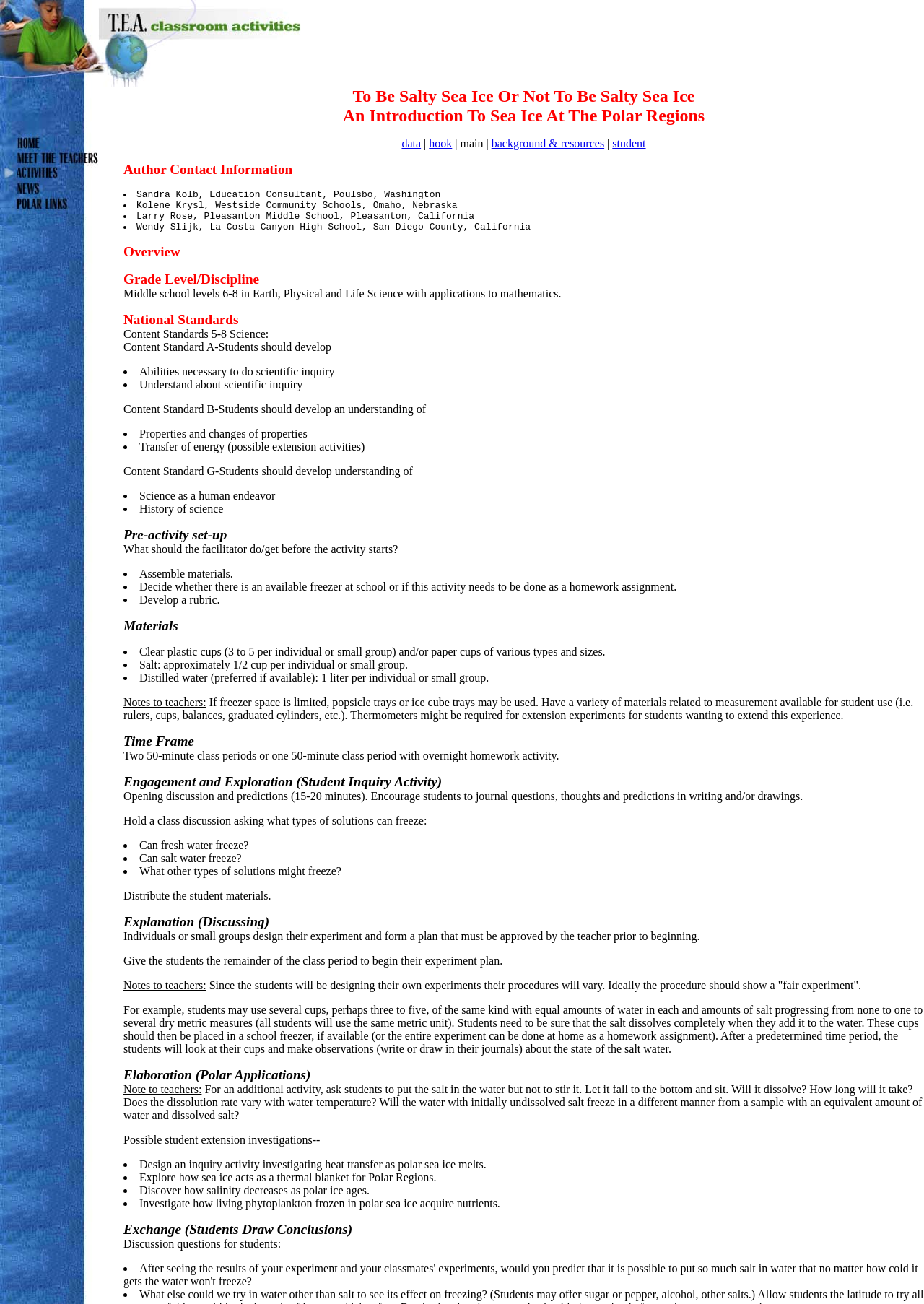Please identify the bounding box coordinates of the clickable element to fulfill the following instruction: "Click the 'student' link". The coordinates should be four float numbers between 0 and 1, i.e., [left, top, right, bottom].

[0.663, 0.105, 0.699, 0.115]